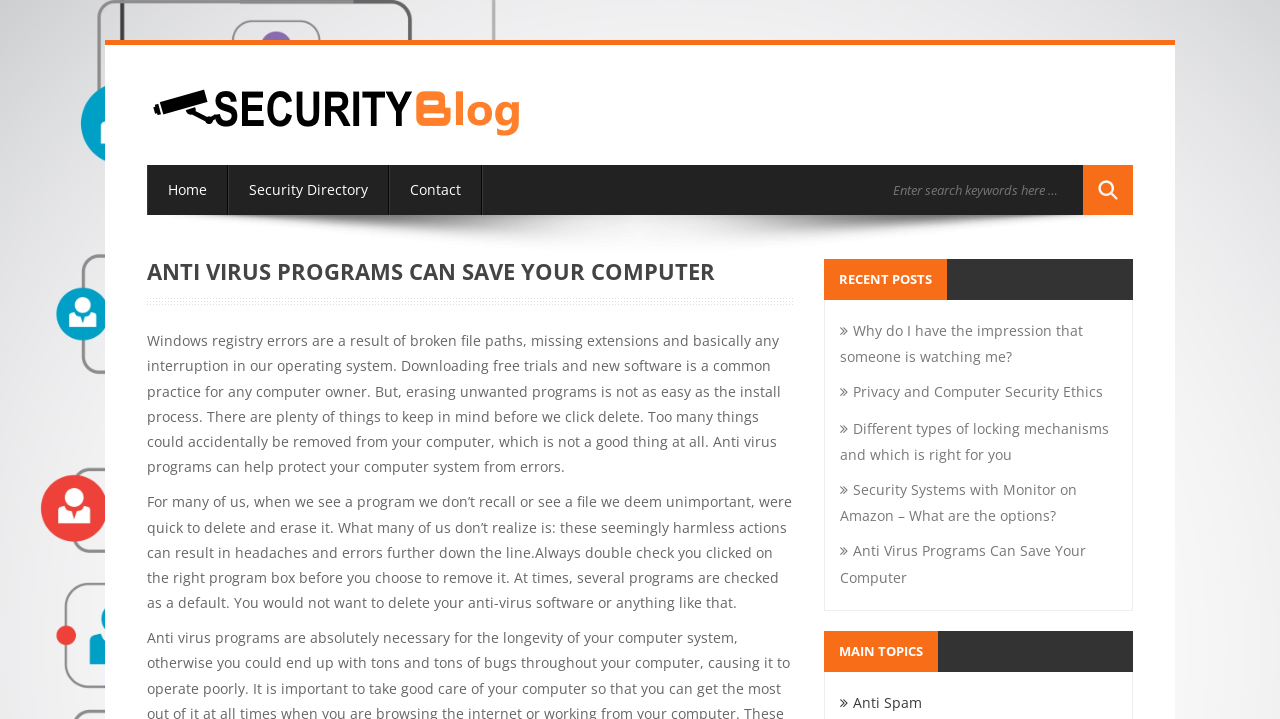Bounding box coordinates are given in the format (top-left x, top-left y, bottom-right x, bottom-right y). All values should be floating point numbers between 0 and 1. Provide the bounding box coordinate for the UI element described as: Security Directory

[0.178, 0.229, 0.304, 0.299]